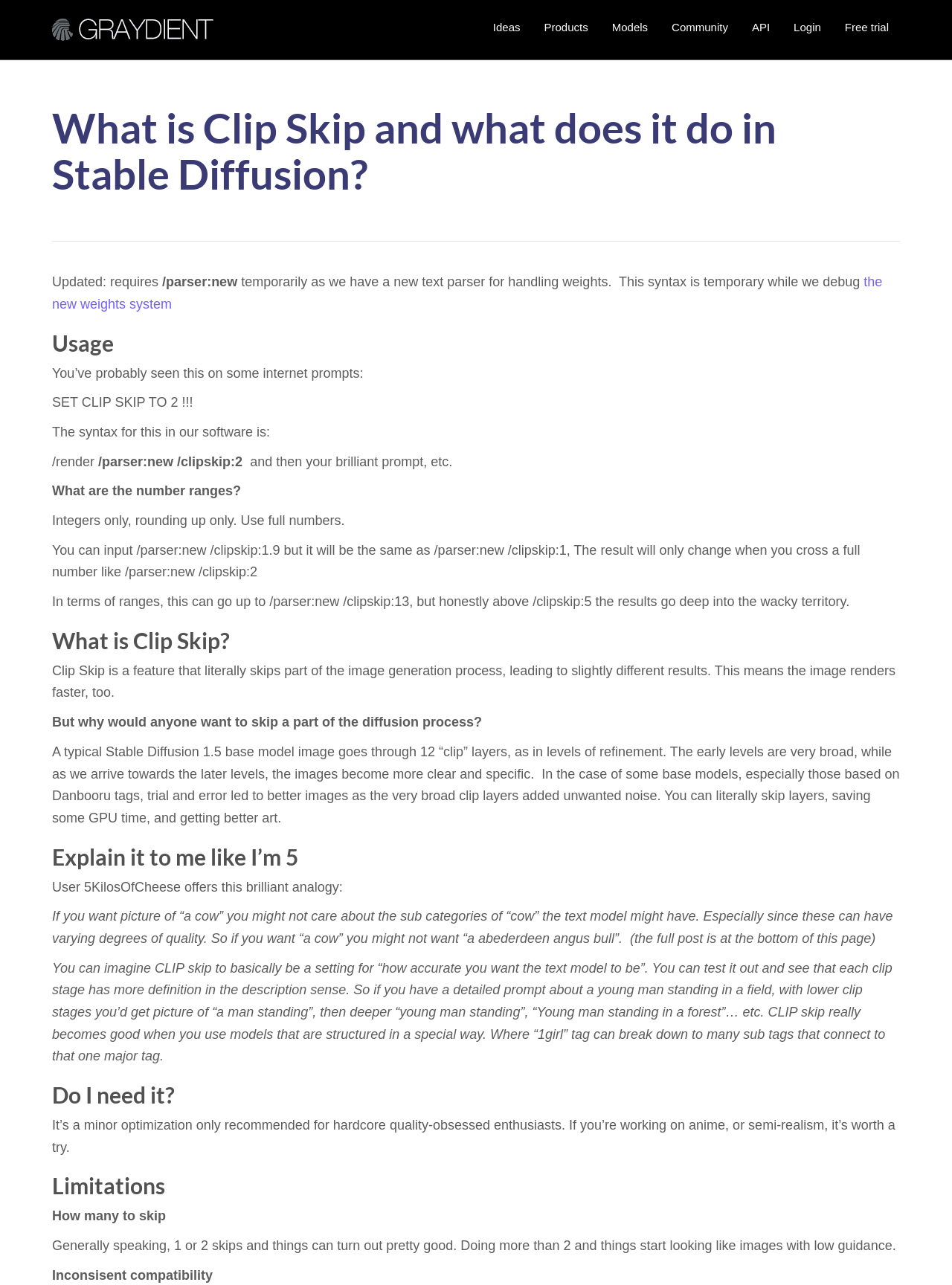What is the effect of increasing Clip Skip?
From the image, respond with a single word or phrase.

More definition in description sense